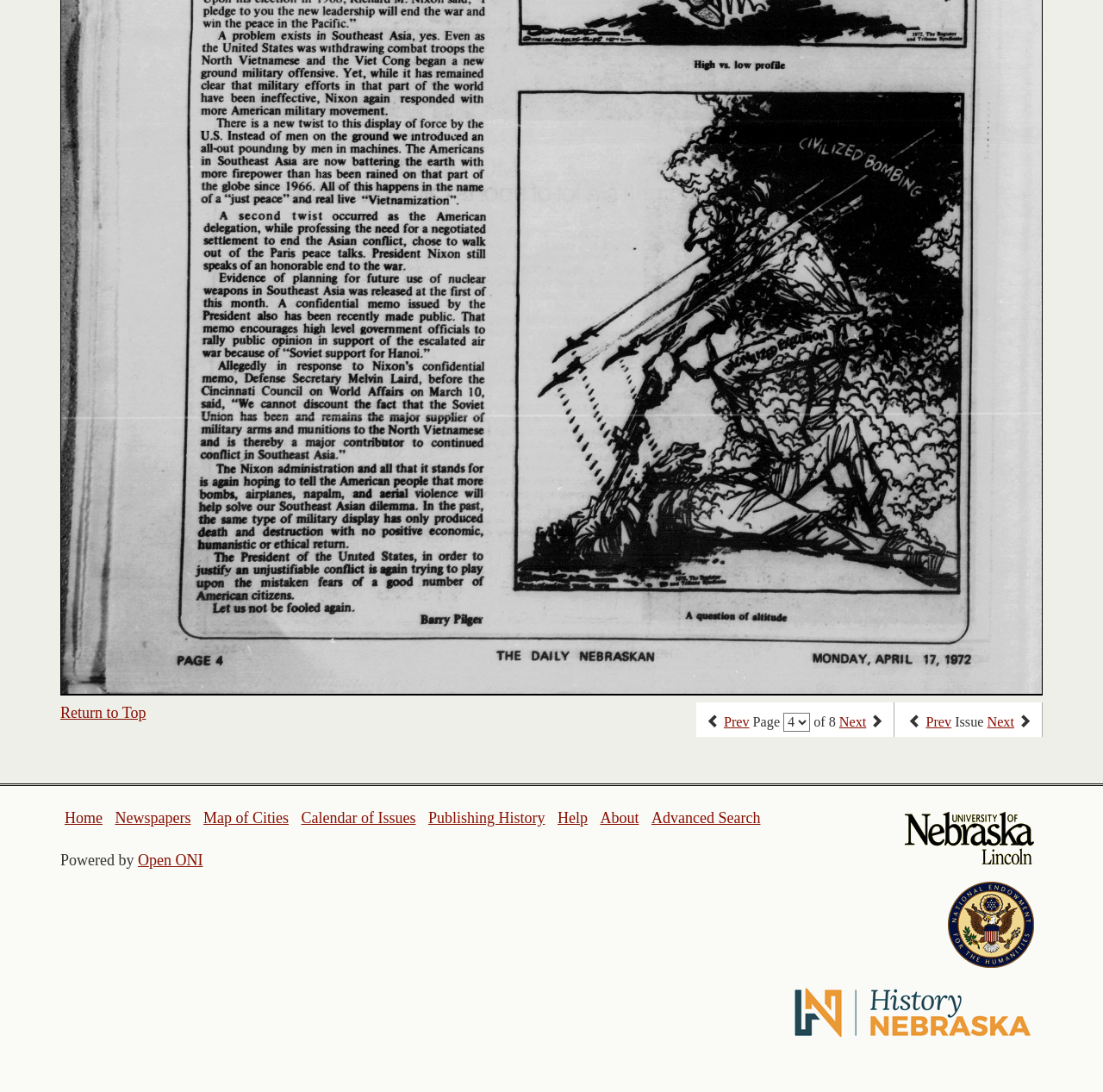Could you highlight the region that needs to be clicked to execute the instruction: "select an option from the dropdown"?

[0.71, 0.653, 0.734, 0.67]